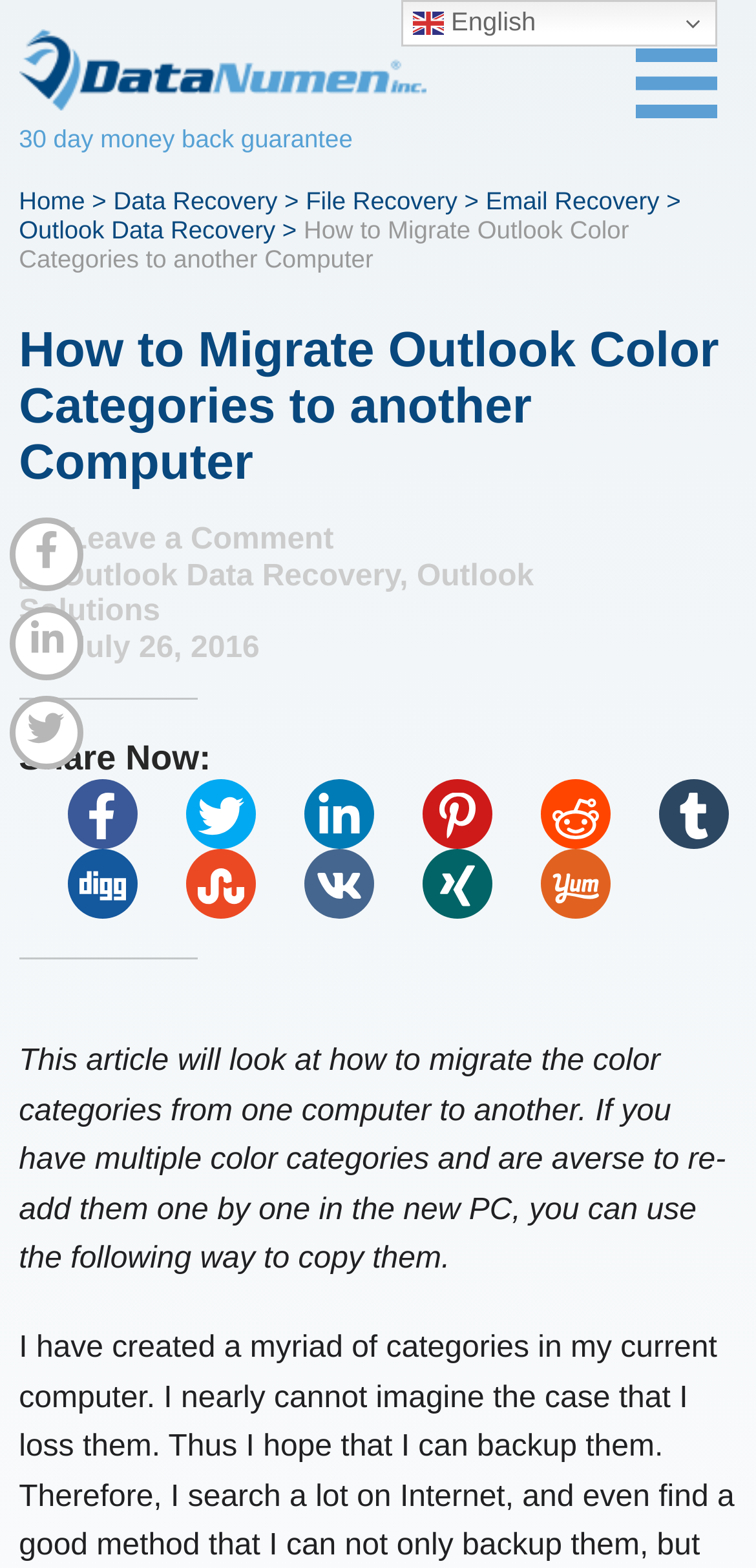Please specify the bounding box coordinates of the clickable region necessary for completing the following instruction: "Click the 'Home' link". The coordinates must consist of four float numbers between 0 and 1, i.e., [left, top, right, bottom].

[0.025, 0.119, 0.113, 0.137]